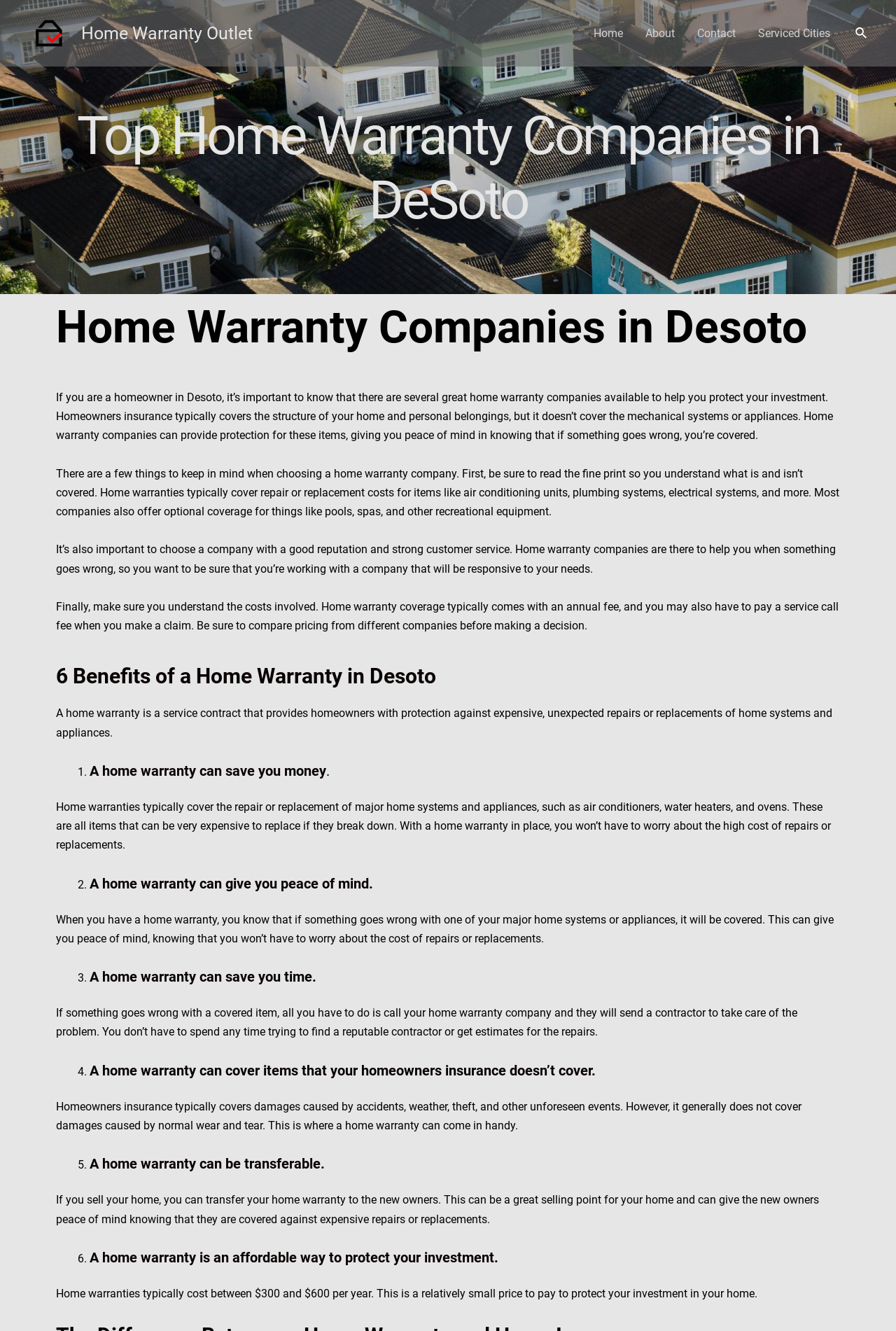Determine the main text heading of the webpage and provide its content.



Top Home Warranty Companies in DeSoto